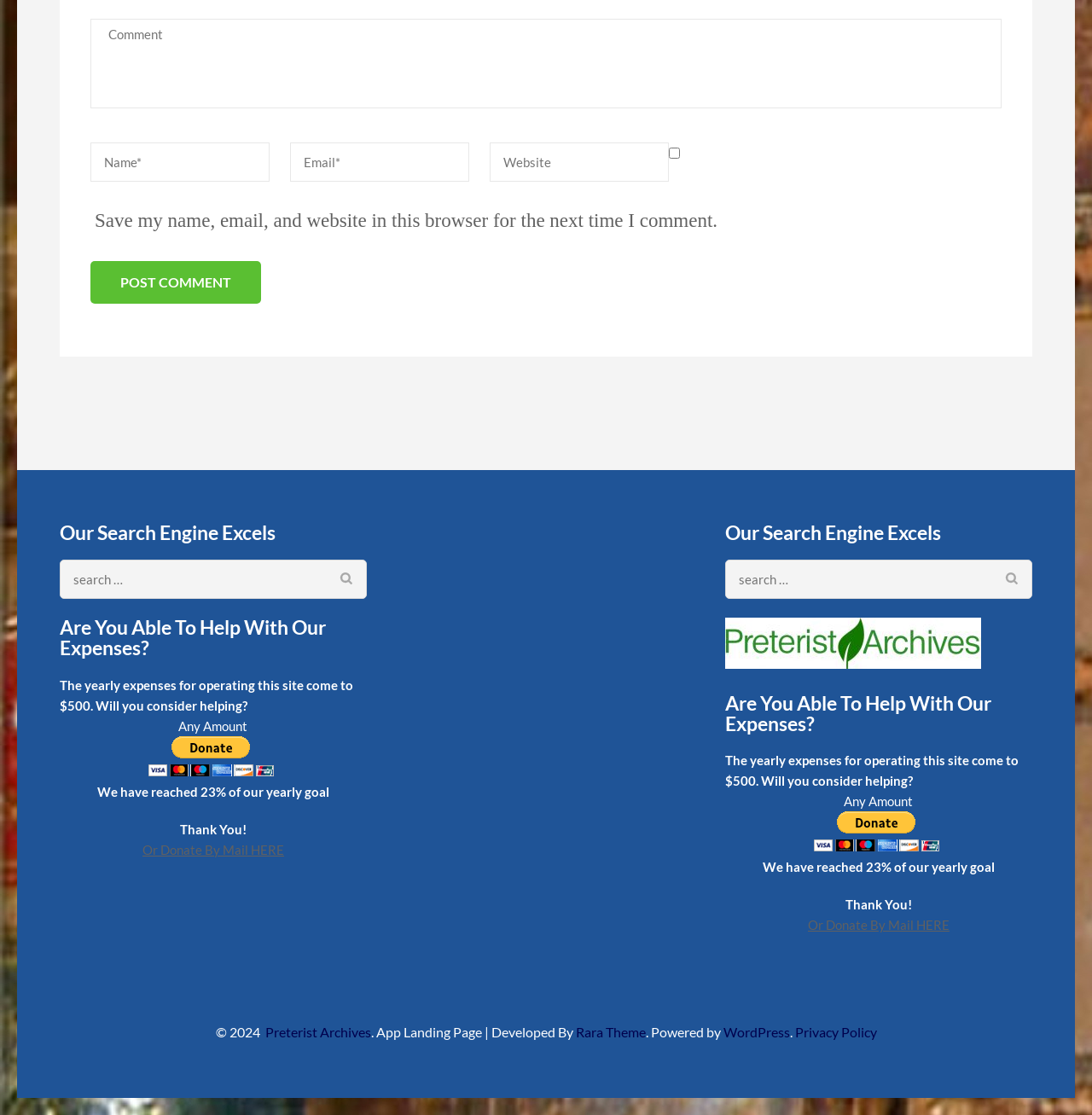Provide the bounding box coordinates for the area that should be clicked to complete the instruction: "Enter a comment".

[0.083, 0.017, 0.917, 0.097]